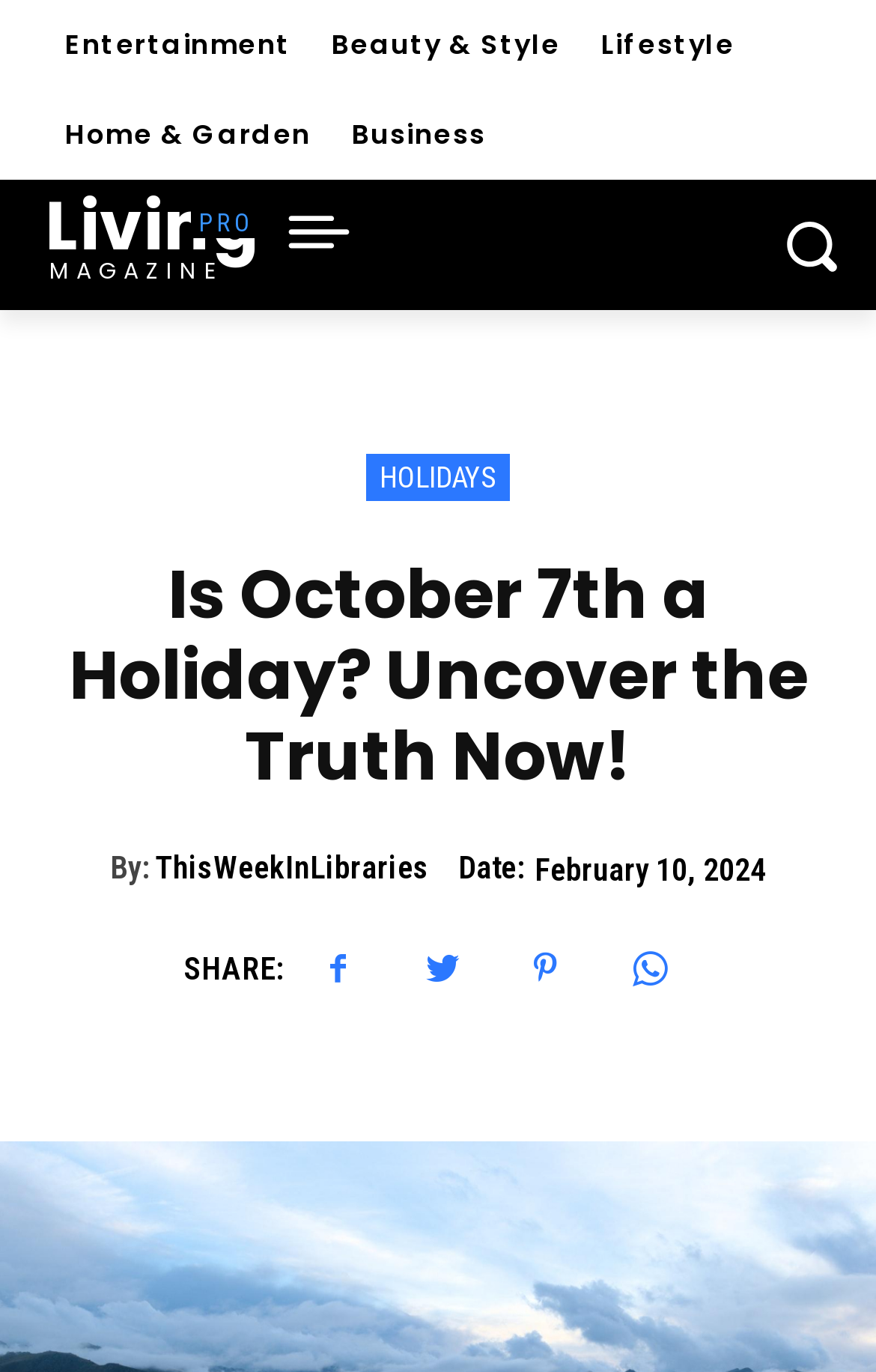What is the name of the person being discussed in the article?
Refer to the image and provide a concise answer in one word or phrase.

Norman Chapman